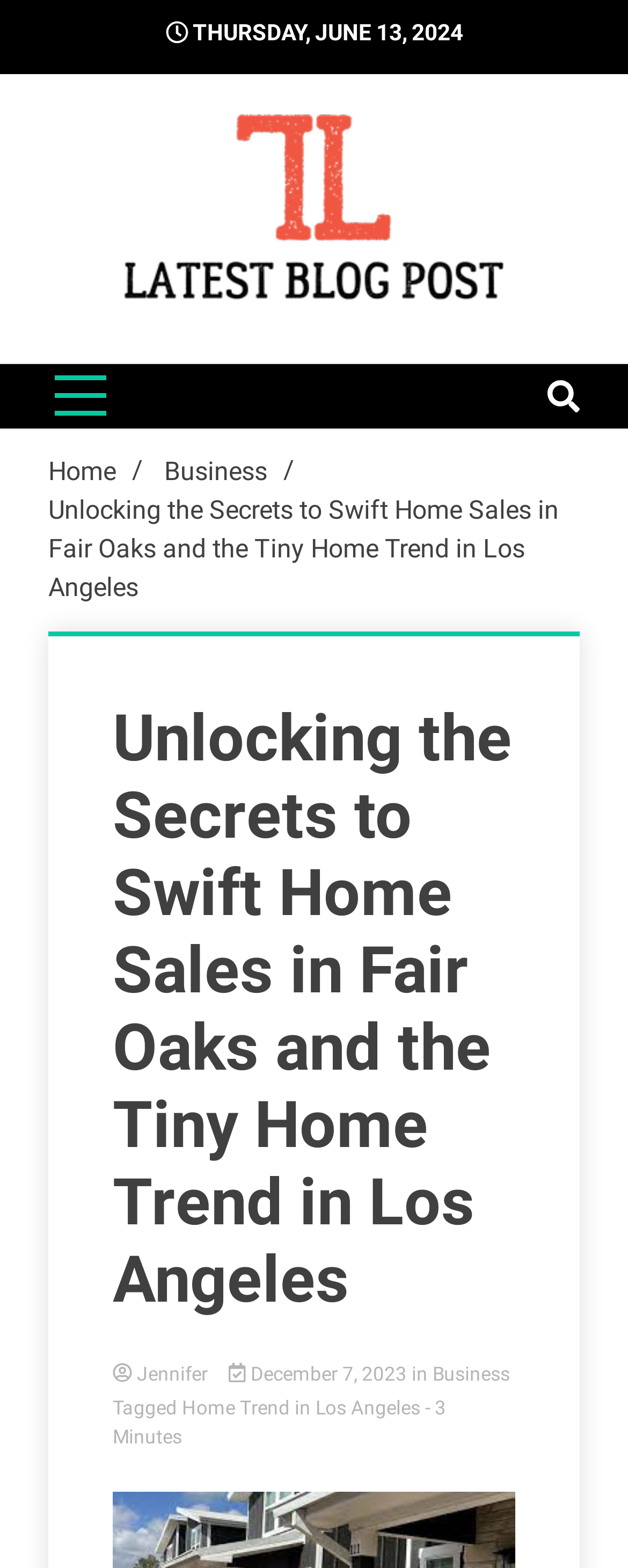Identify the bounding box coordinates of the region I need to click to complete this instruction: "Navigate to the home page".

[0.077, 0.291, 0.185, 0.31]